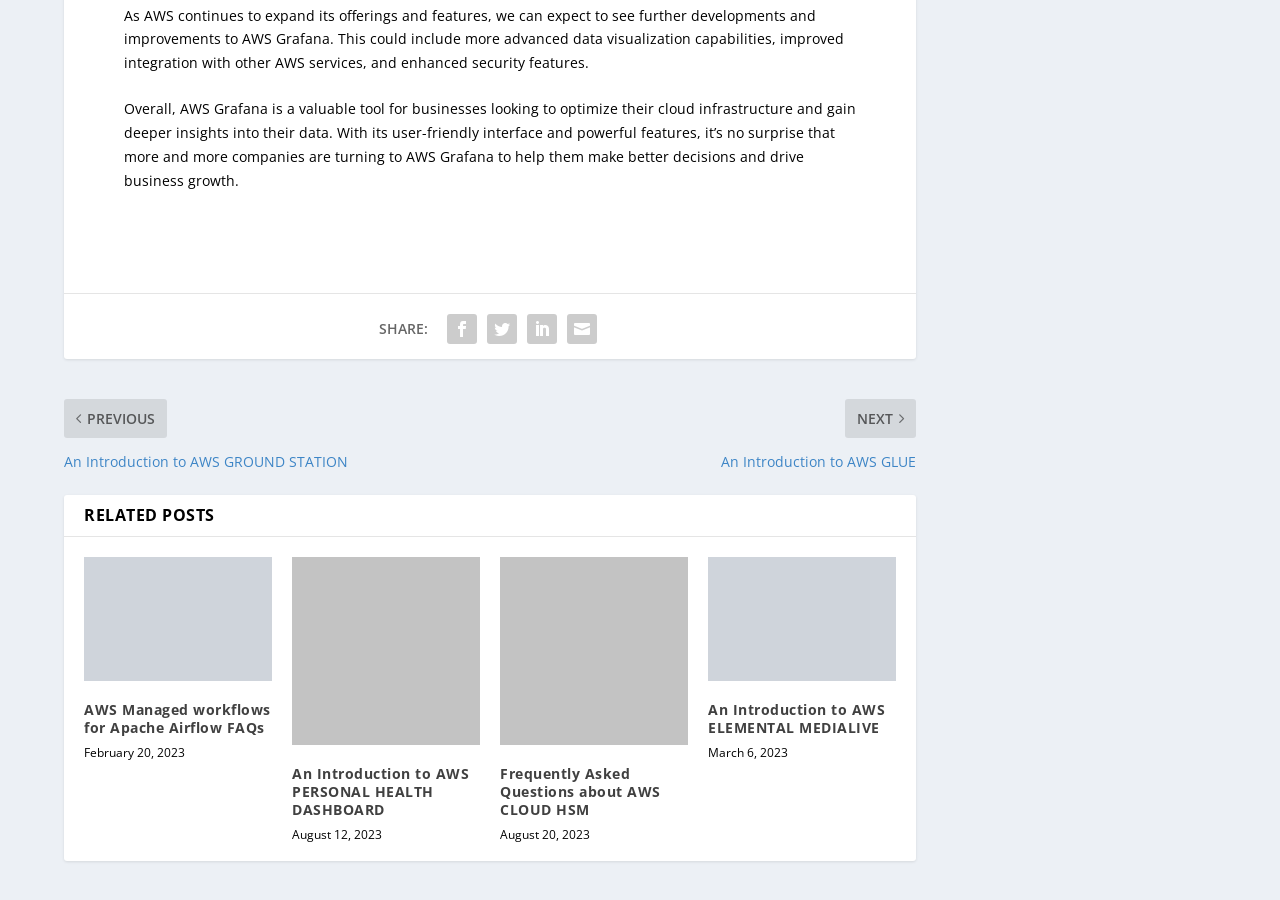Answer the question below with a single word or a brief phrase: 
What is the purpose of AWS Grafana according to the webpage?

Optimize cloud infrastructure and gain insights